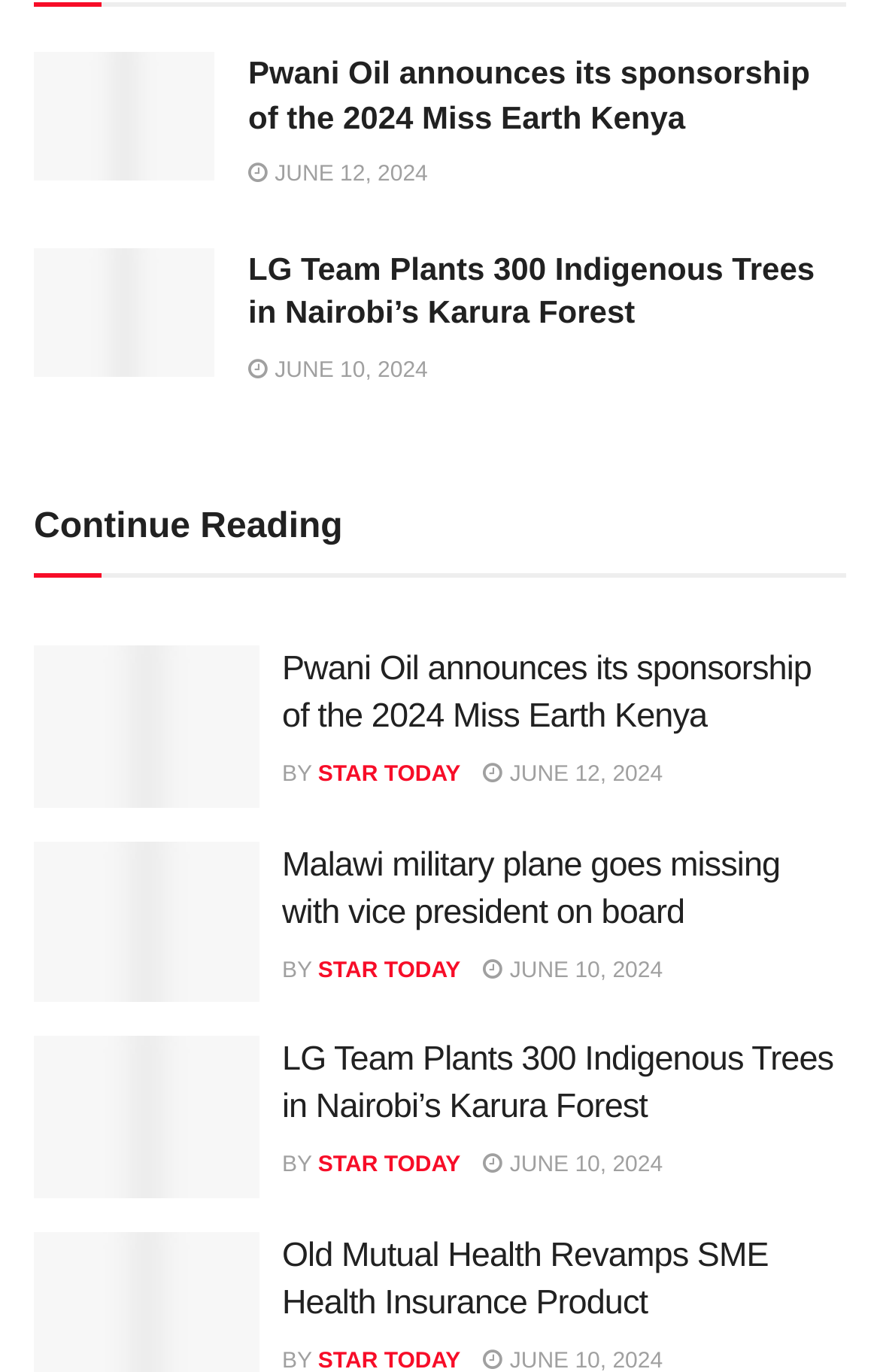What is the title of the second article on this webpage? Examine the screenshot and reply using just one word or a brief phrase.

LG Team Plants 300 Indigenous Trees in Nairobi’s Karura Forest